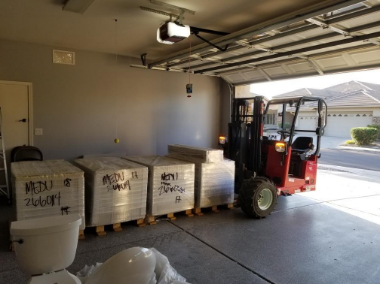What is covering the pallets?
Please ensure your answer is as detailed and informative as possible.

The description of the image mentions that the pallets are covered in transparent shrink wrap, indicating that the materials on the pallets are protected and secured for transport or storage.